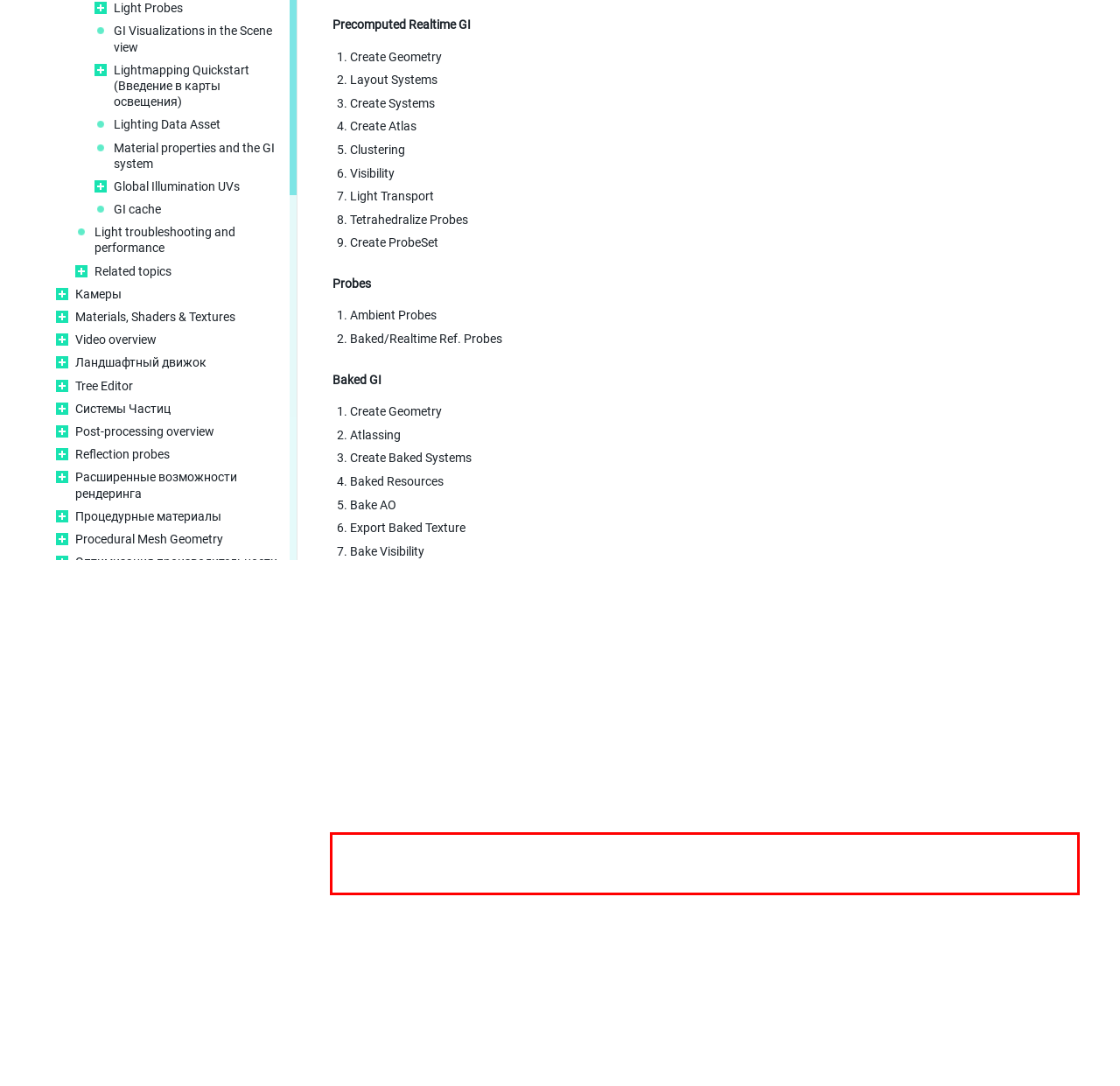Examine the webpage screenshot and use OCR to obtain the text inside the red bounding box.

Only static geometry is considered by Unity’s precomputed lighting solutions. To begin the lighting precompute process we need at least one GameObject marked as ‘static’ in our scene. This can either be done individually, or by shift-selecting multiple GameObjects from the hierarchy panel.